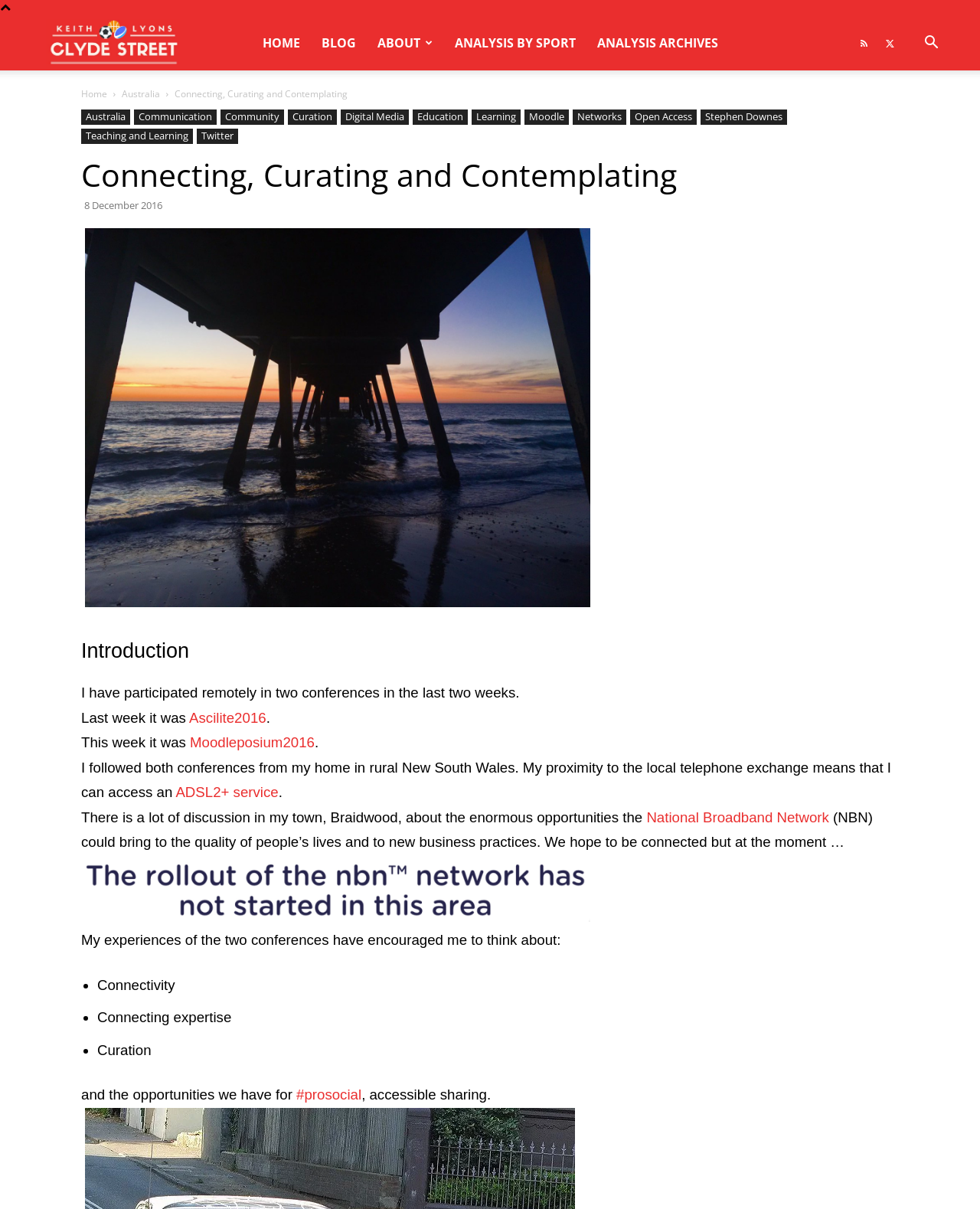Find the bounding box coordinates of the element you need to click on to perform this action: 'Go to HOME page'. The coordinates should be represented by four float values between 0 and 1, in the format [left, top, right, bottom].

[0.268, 0.013, 0.306, 0.058]